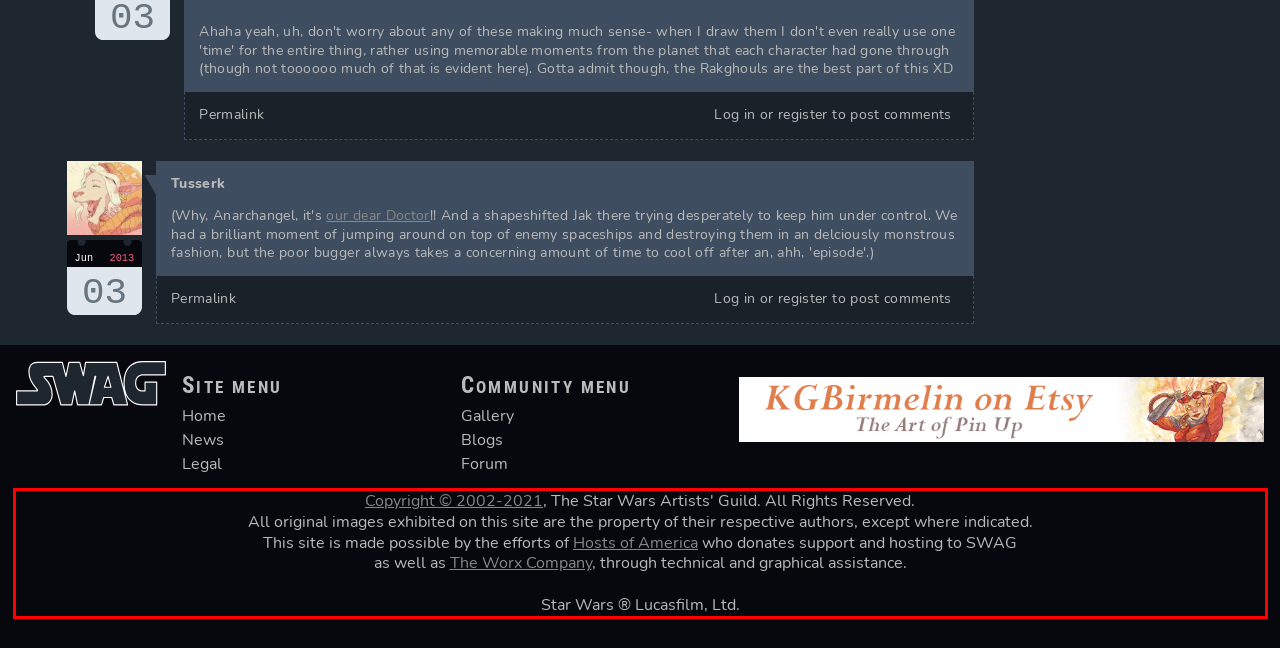You are given a screenshot with a red rectangle. Identify and extract the text within this red bounding box using OCR.

Copyright © 2002-2021, The Star Wars Artists' Guild. All Rights Reserved. All original images exhibited on this site are the property of their respective authors, except where indicated. This site is made possible by the efforts of Hosts of America who donates support and hosting to SWAG as well as The Worx Company, through technical and graphical assistance. Star Wars ® Lucasfilm, Ltd.